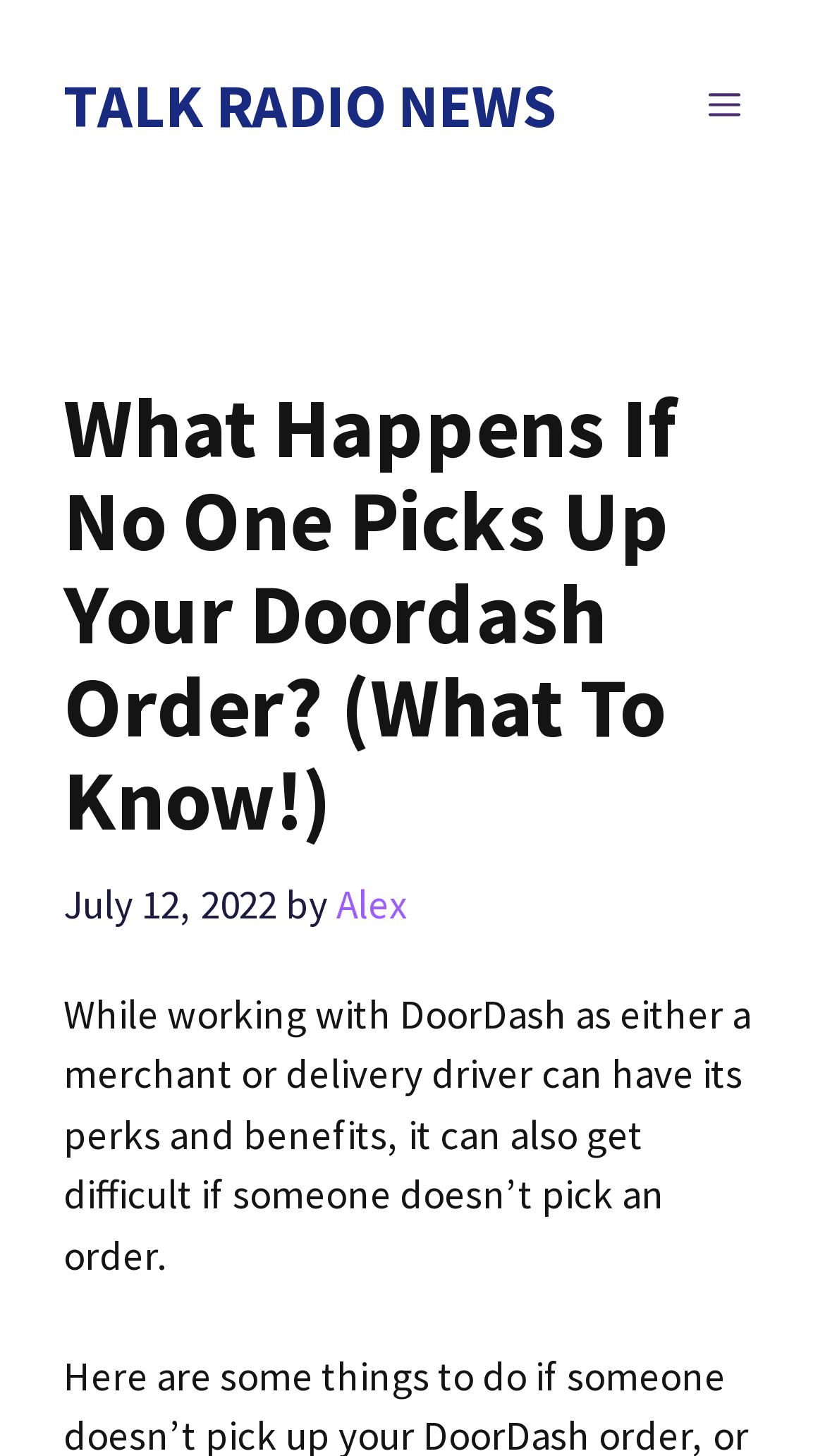What is the main topic of the article?
Answer the question using a single word or phrase, according to the image.

DoorDash order pickup